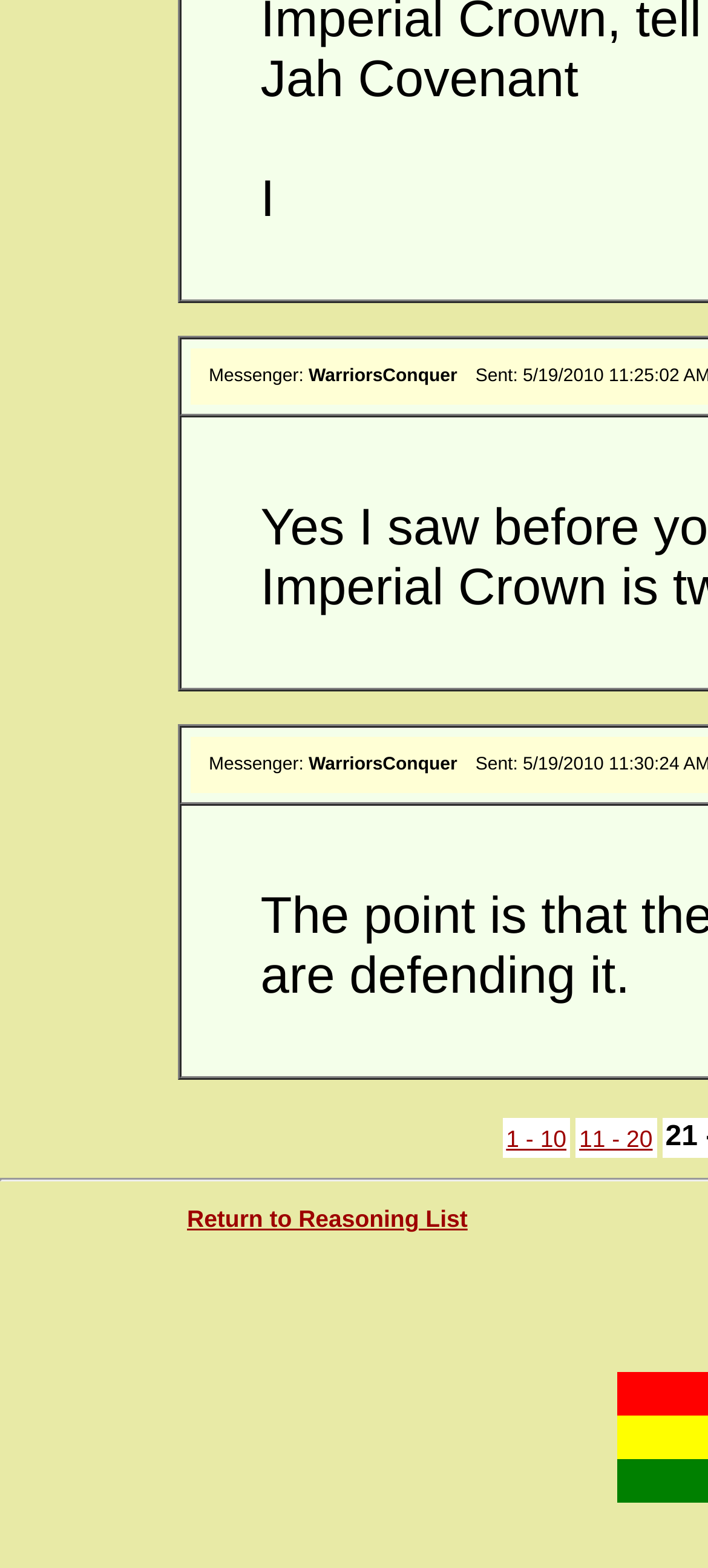Using the provided element description, identify the bounding box coordinates as (top-left x, top-left y, bottom-right x, bottom-right y). Ensure all values are between 0 and 1. Description: 11 - 20

[0.818, 0.717, 0.922, 0.734]